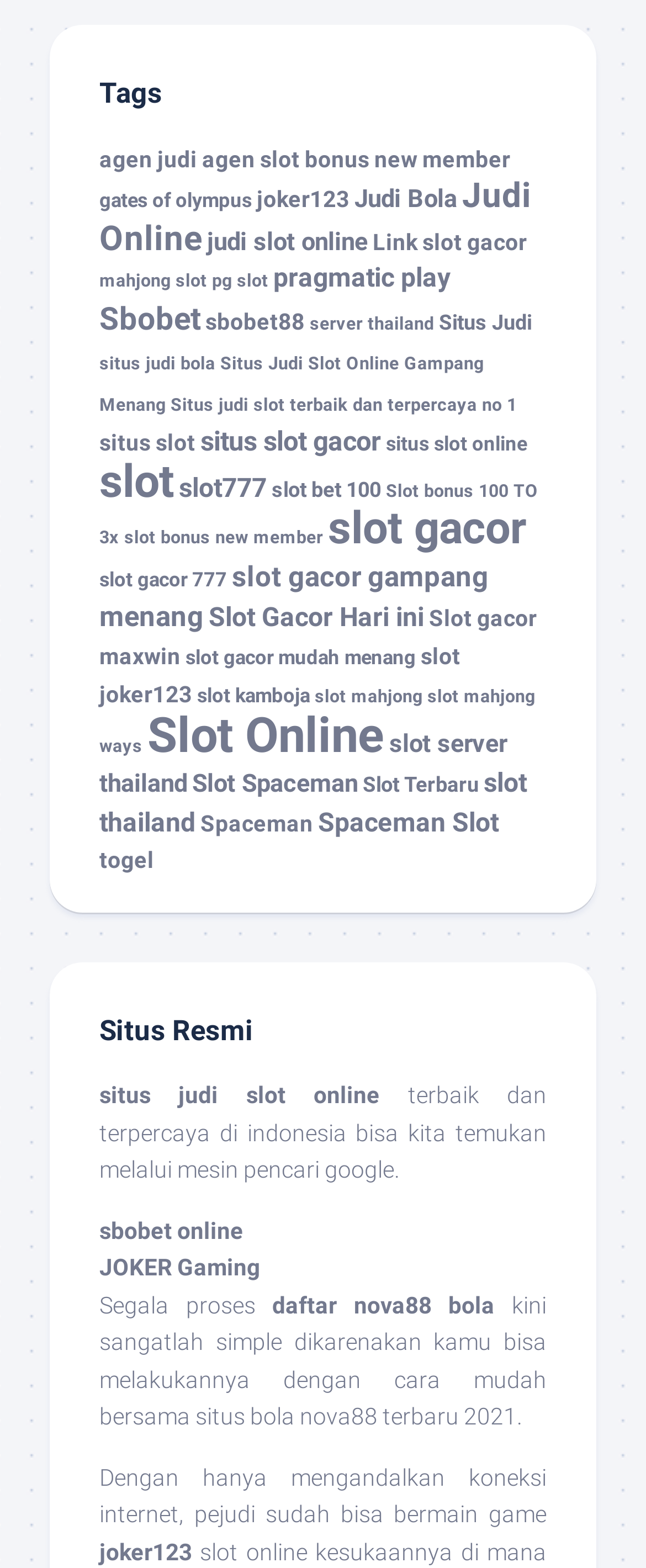Please locate the clickable area by providing the bounding box coordinates to follow this instruction: "Visit 'Situs Judi Slot Online Gampang Menang'".

[0.154, 0.225, 0.749, 0.265]